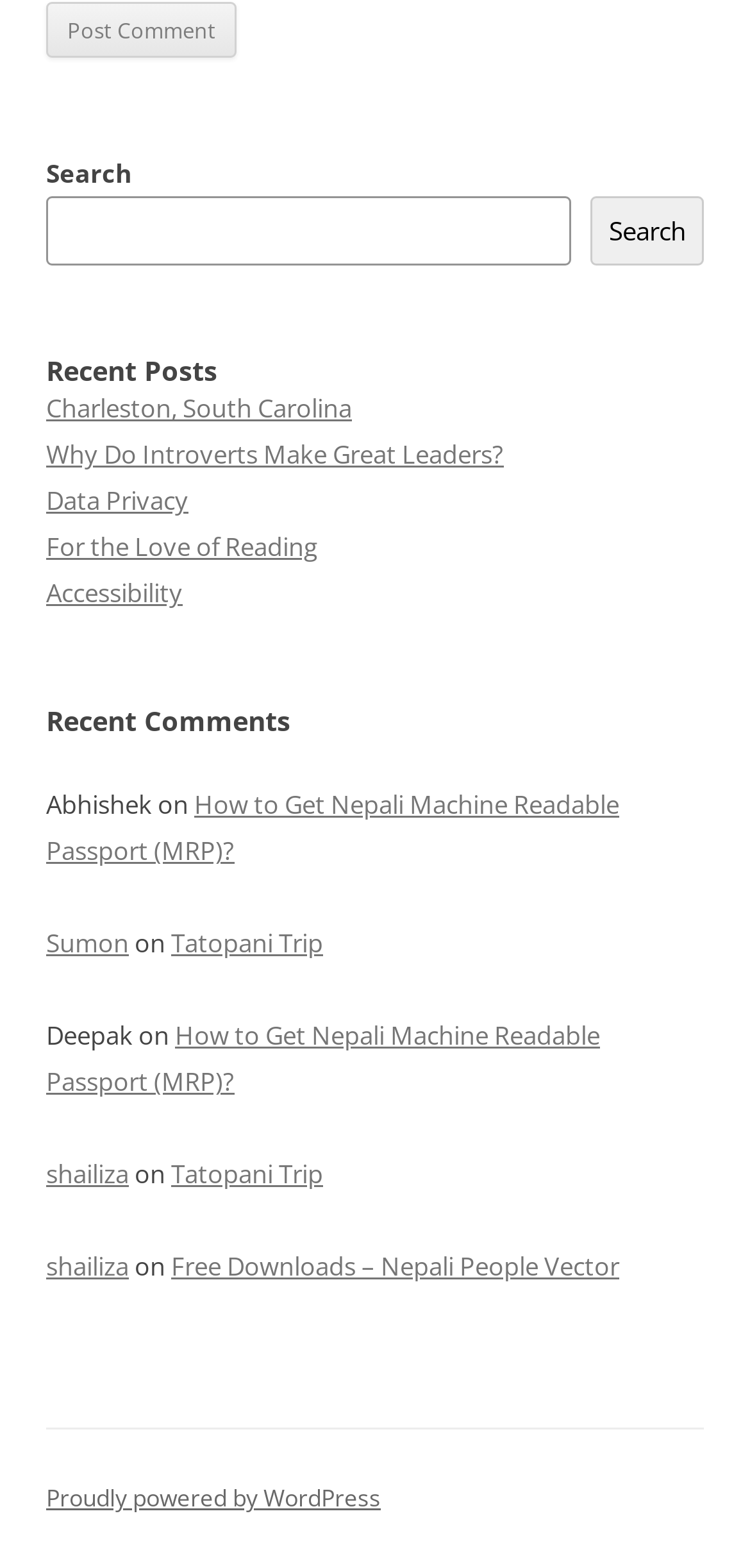Predict the bounding box of the UI element based on the description: "name="submit" value="Post Comment"". The coordinates should be four float numbers between 0 and 1, formatted as [left, top, right, bottom].

[0.062, 0.001, 0.315, 0.037]